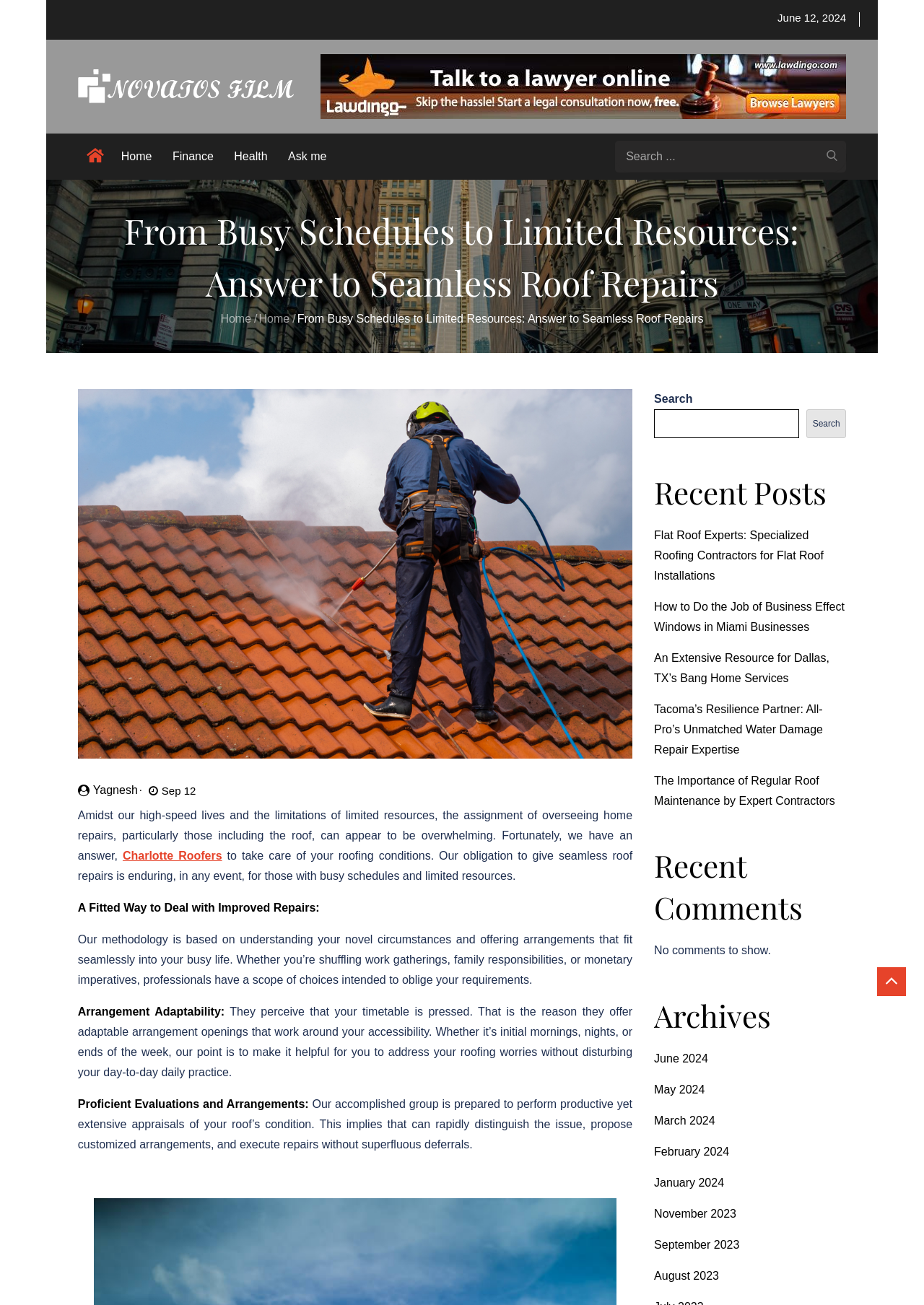Respond to the question below with a single word or phrase:
How many recent comments are shown on the webpage?

No comments